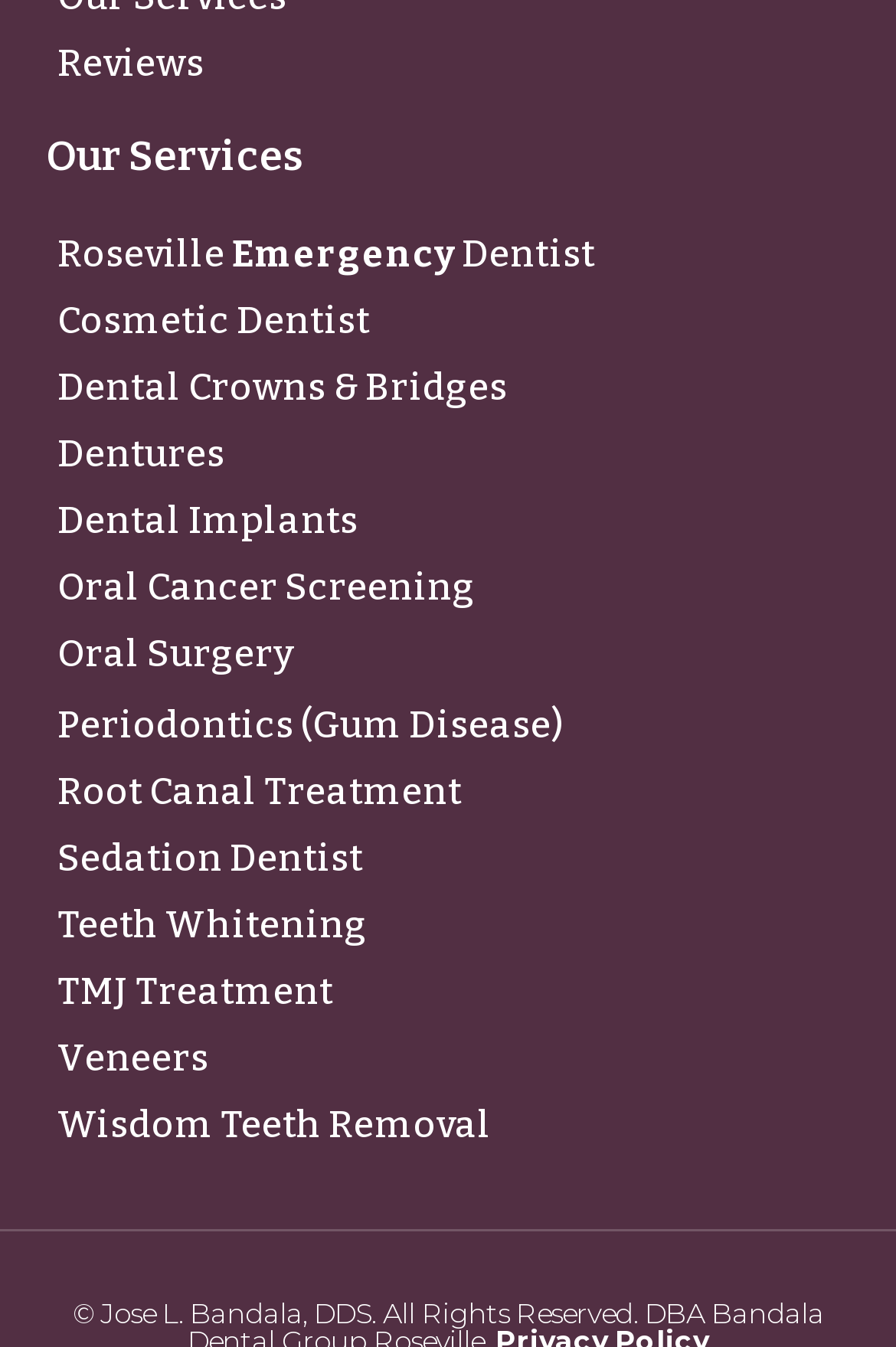What services are offered by this dentist?
Look at the image and respond with a single word or a short phrase.

Multiple services